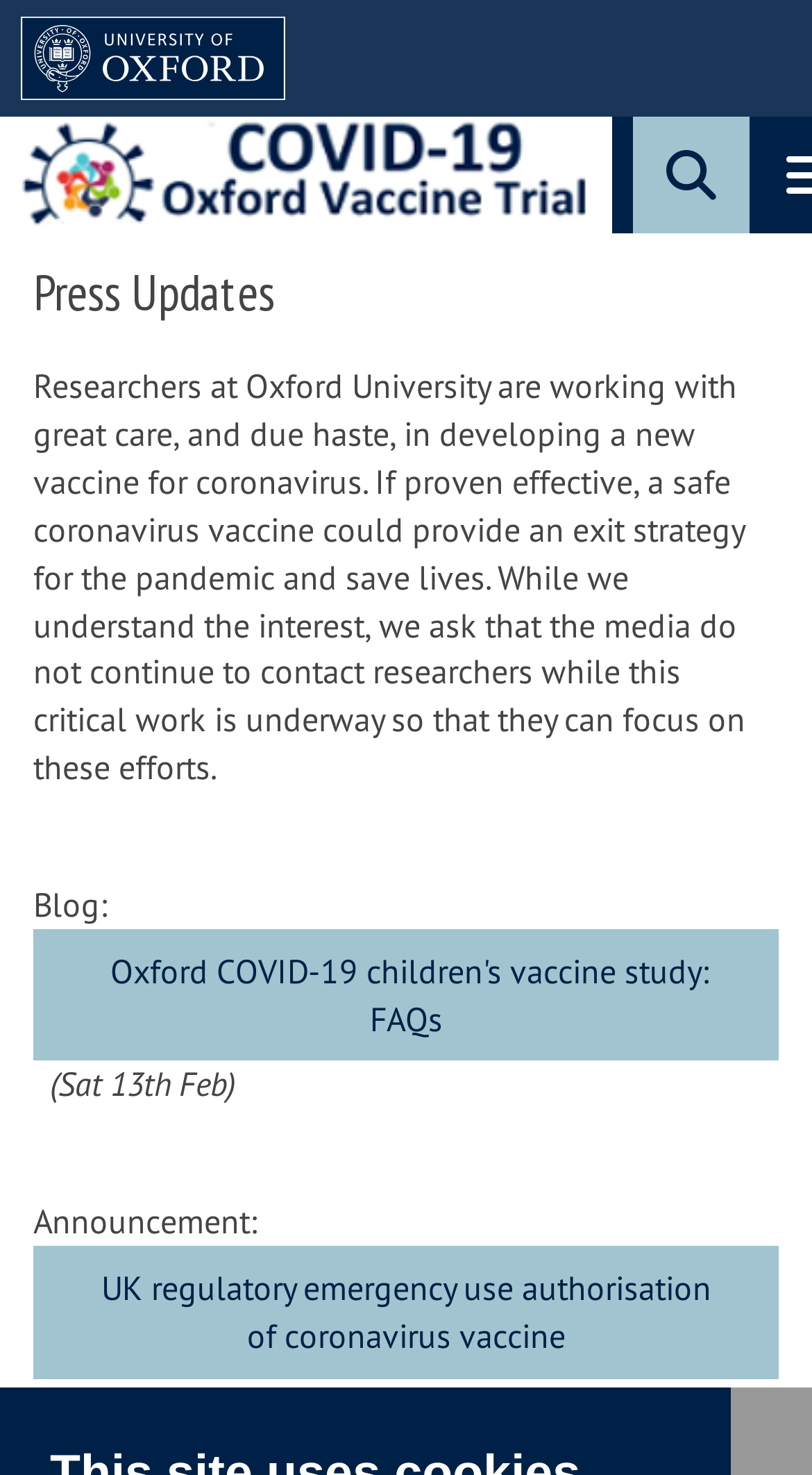How many buttons are there in the cookie preferences section?
Provide an in-depth and detailed explanation in response to the question.

I counted the number of buttons in the cookie preferences section, which includes 'Accept optional cookies', 'Reject optional cookies', and 'Set cookie preferences'.